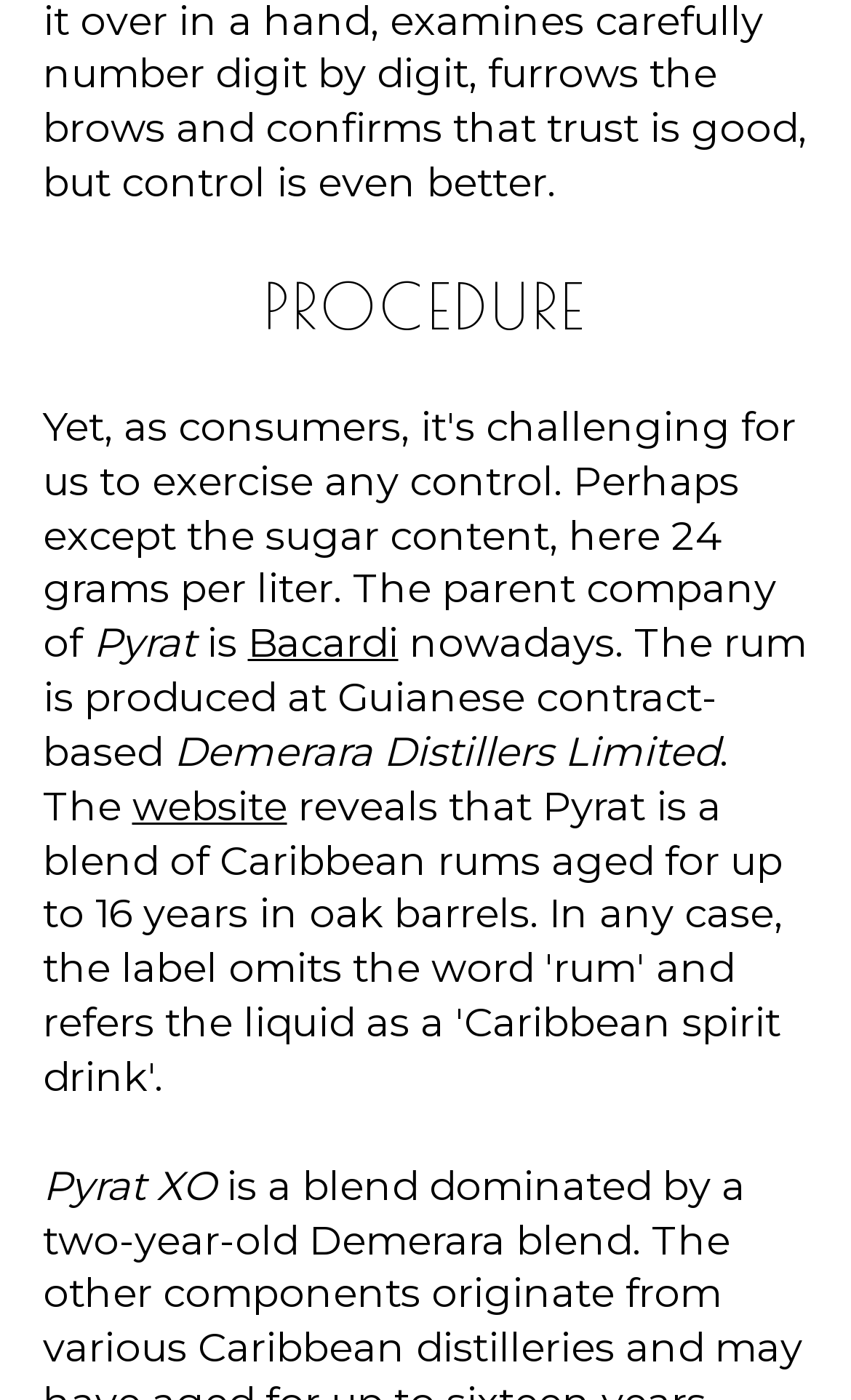Is the link 'Bacardi' above the text 'Demerara Distillers Limited'?
Based on the screenshot, respond with a single word or phrase.

Yes